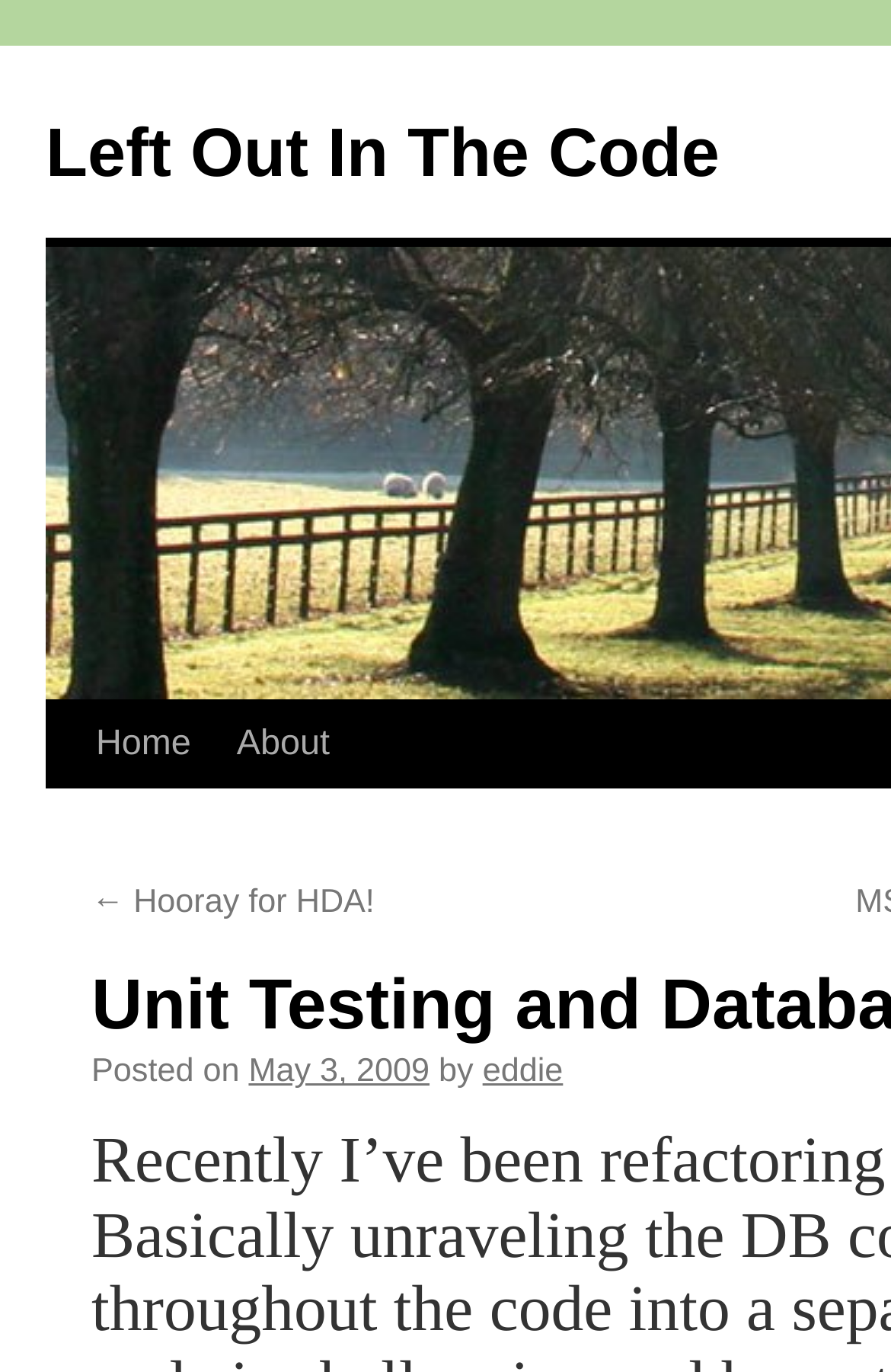What is the previous post about?
Please give a detailed and thorough answer to the question, covering all relevant points.

I found the title of the previous post by looking at the link '← Hooray for HDA!' which is located above the 'Posted on' text.